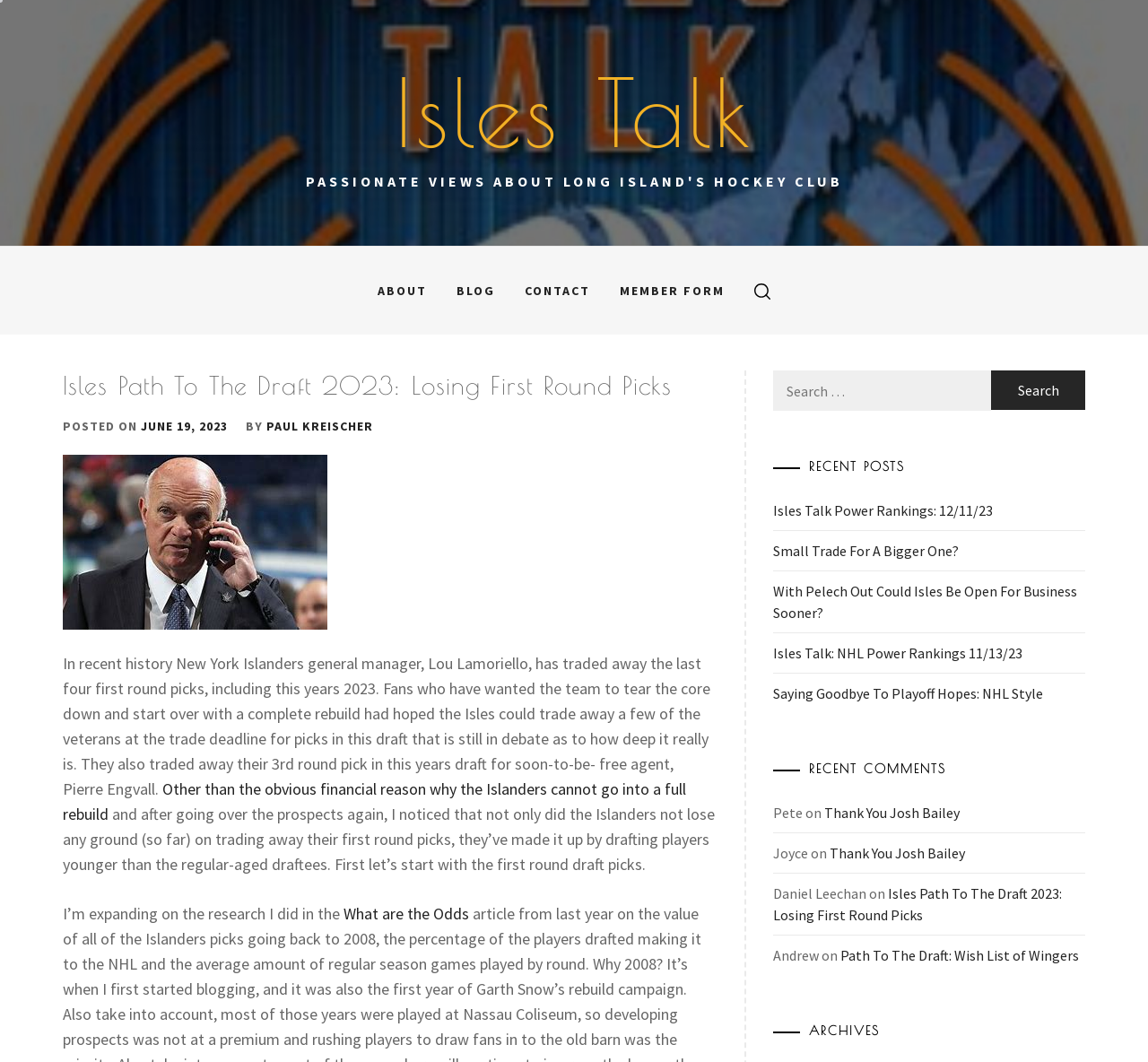How many recent posts are listed?
Please utilize the information in the image to give a detailed response to the question.

The number of recent posts can be found by counting the links under the 'RECENT POSTS' heading, which lists 5 recent posts.